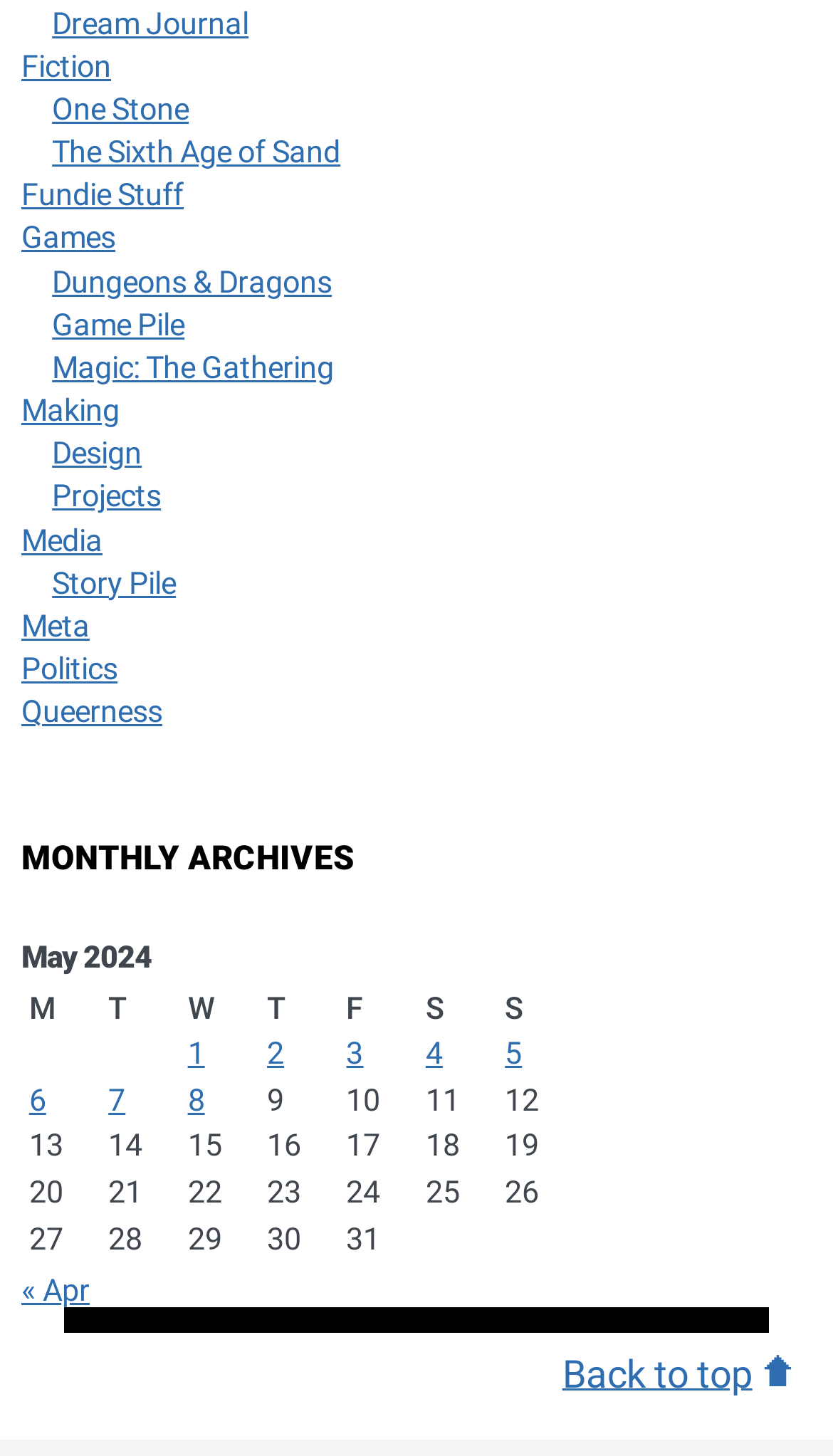Please locate the bounding box coordinates of the region I need to click to follow this instruction: "Go to the previous month".

[0.026, 0.874, 0.108, 0.899]